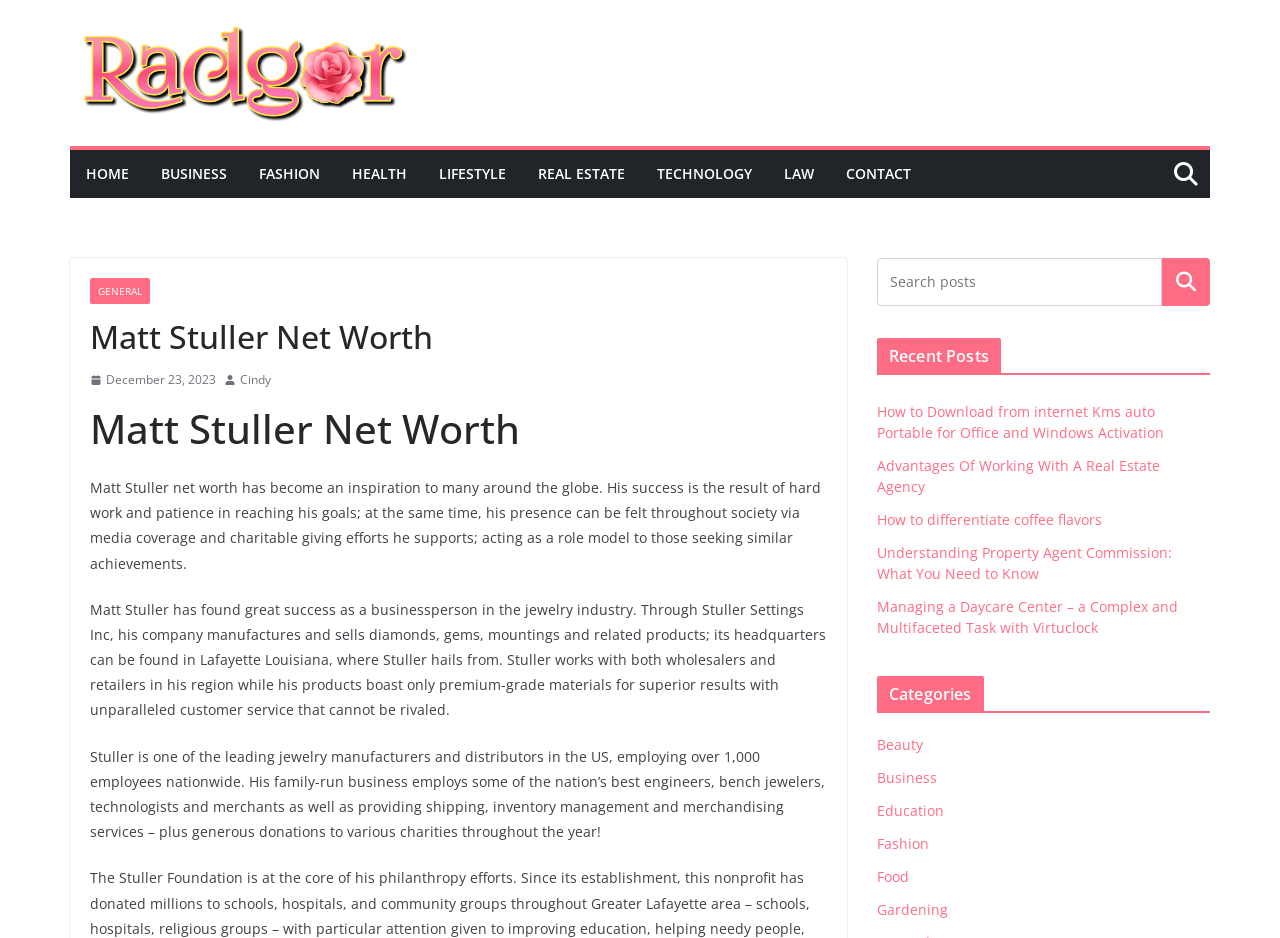Please provide the bounding box coordinates for the element that needs to be clicked to perform the instruction: "Click on the HOME link". The coordinates must consist of four float numbers between 0 and 1, formatted as [left, top, right, bottom].

[0.067, 0.17, 0.101, 0.2]